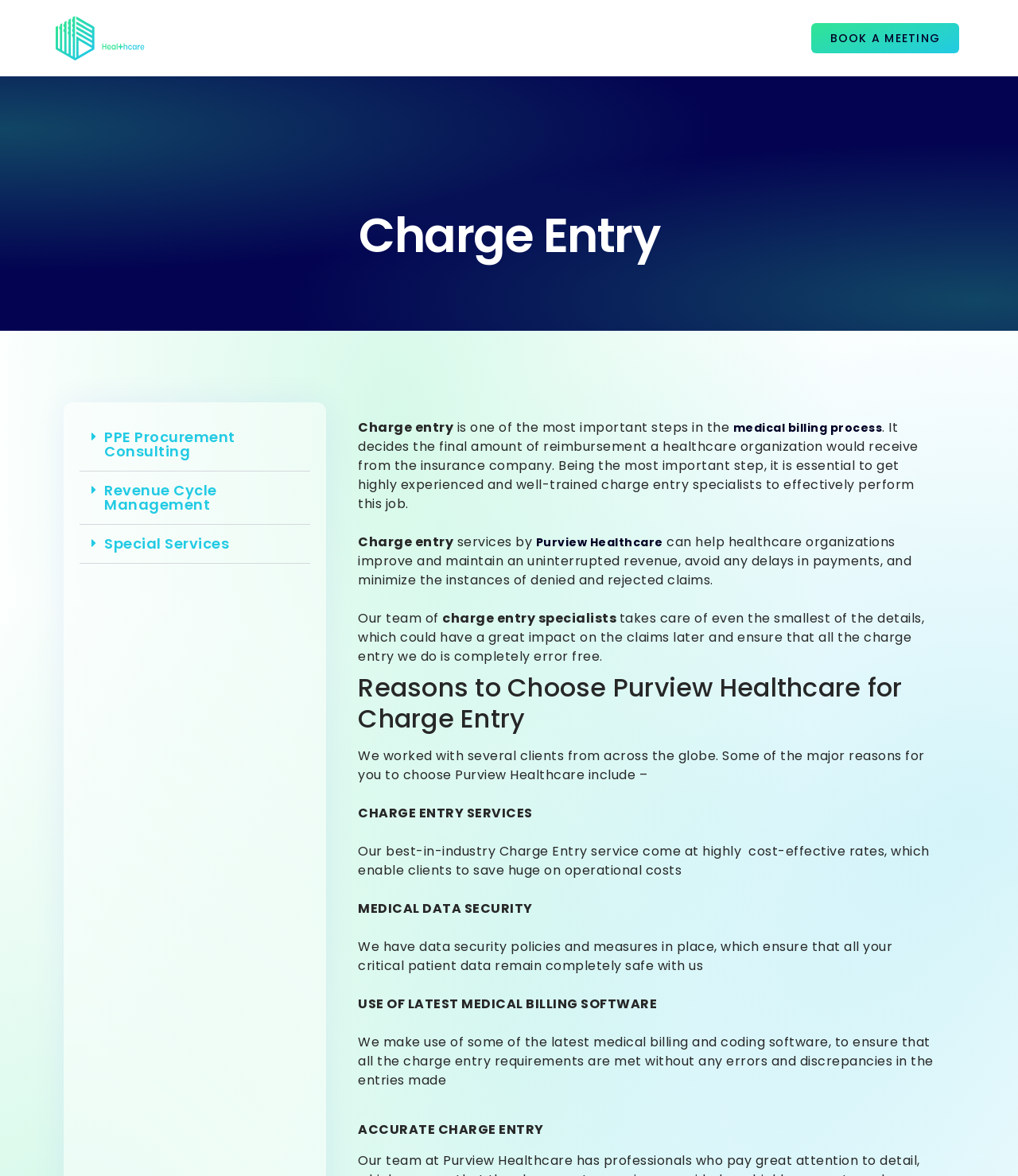Please identify the bounding box coordinates for the region that you need to click to follow this instruction: "Click the 'Home' link".

[0.236, 0.017, 0.306, 0.048]